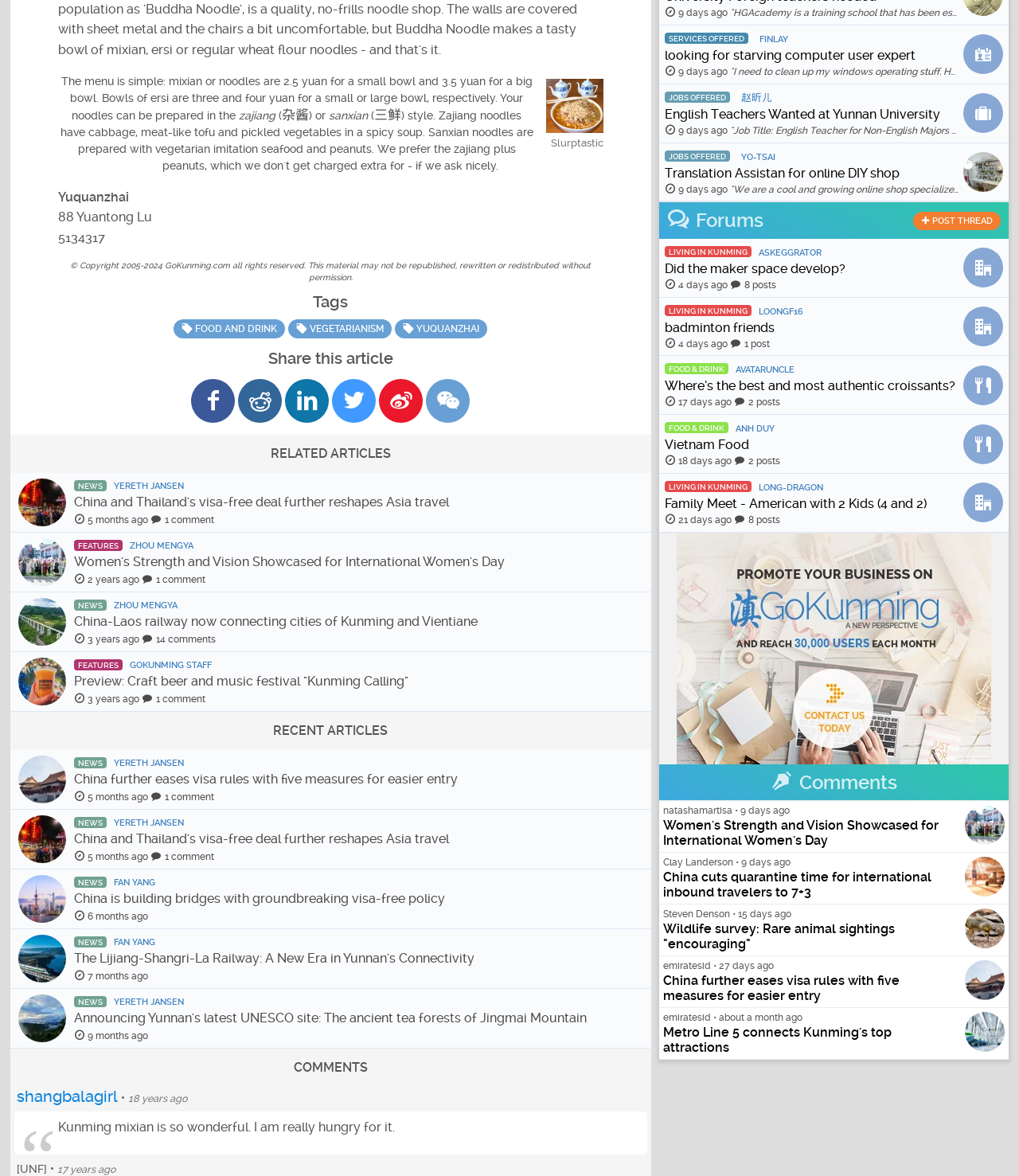How many comments does the article 'China and Thailand's visa-free deal further reshapes Asia travel' have?
Carefully analyze the image and provide a thorough answer to the question.

The number of comments for the article 'China and Thailand's visa-free deal further reshapes Asia travel' can be found in the text '1 comment' which is located below the article title.